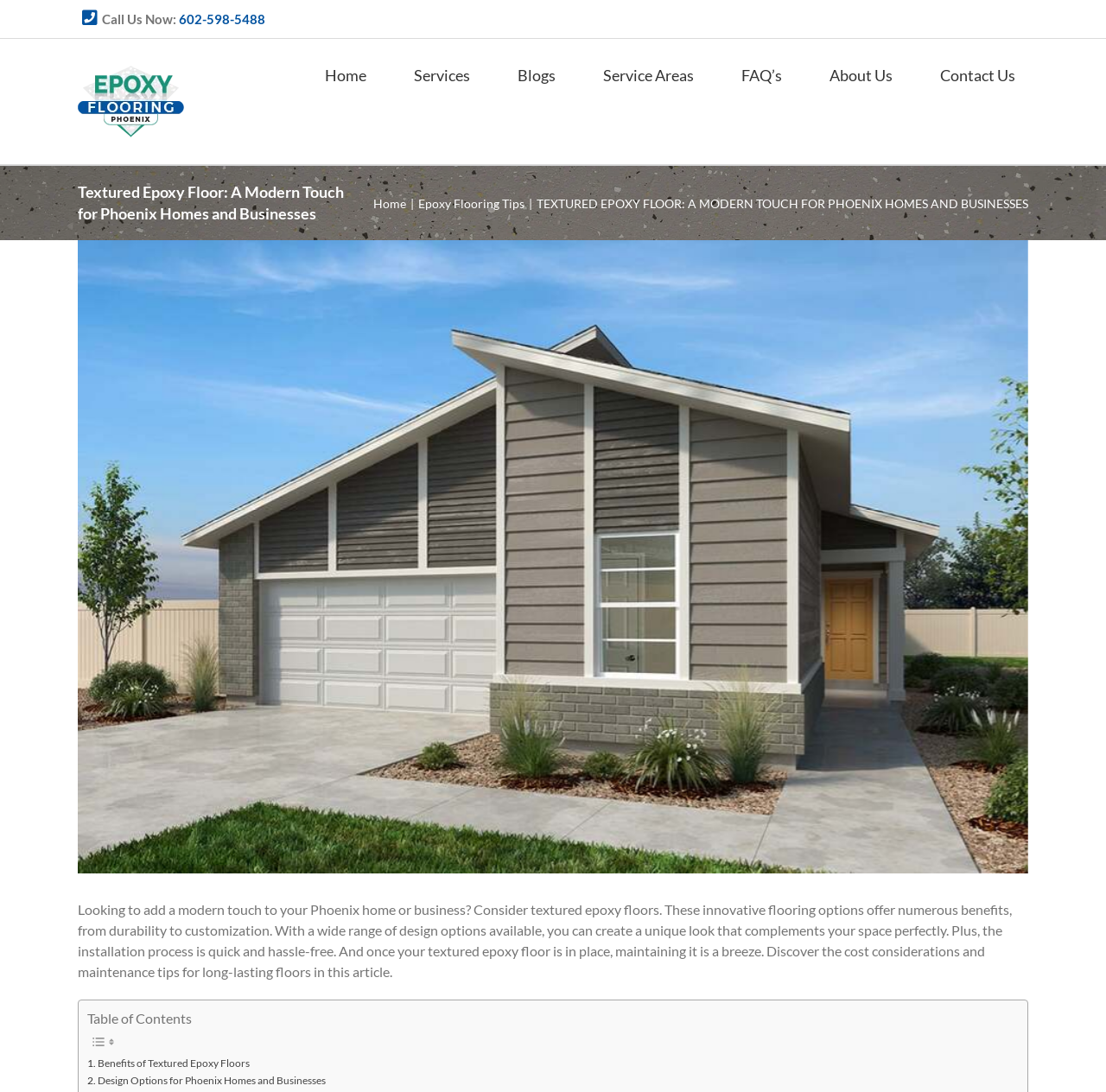Answer the question briefly using a single word or phrase: 
How many design options are mentioned for Phoenix homes and businesses?

Not specified